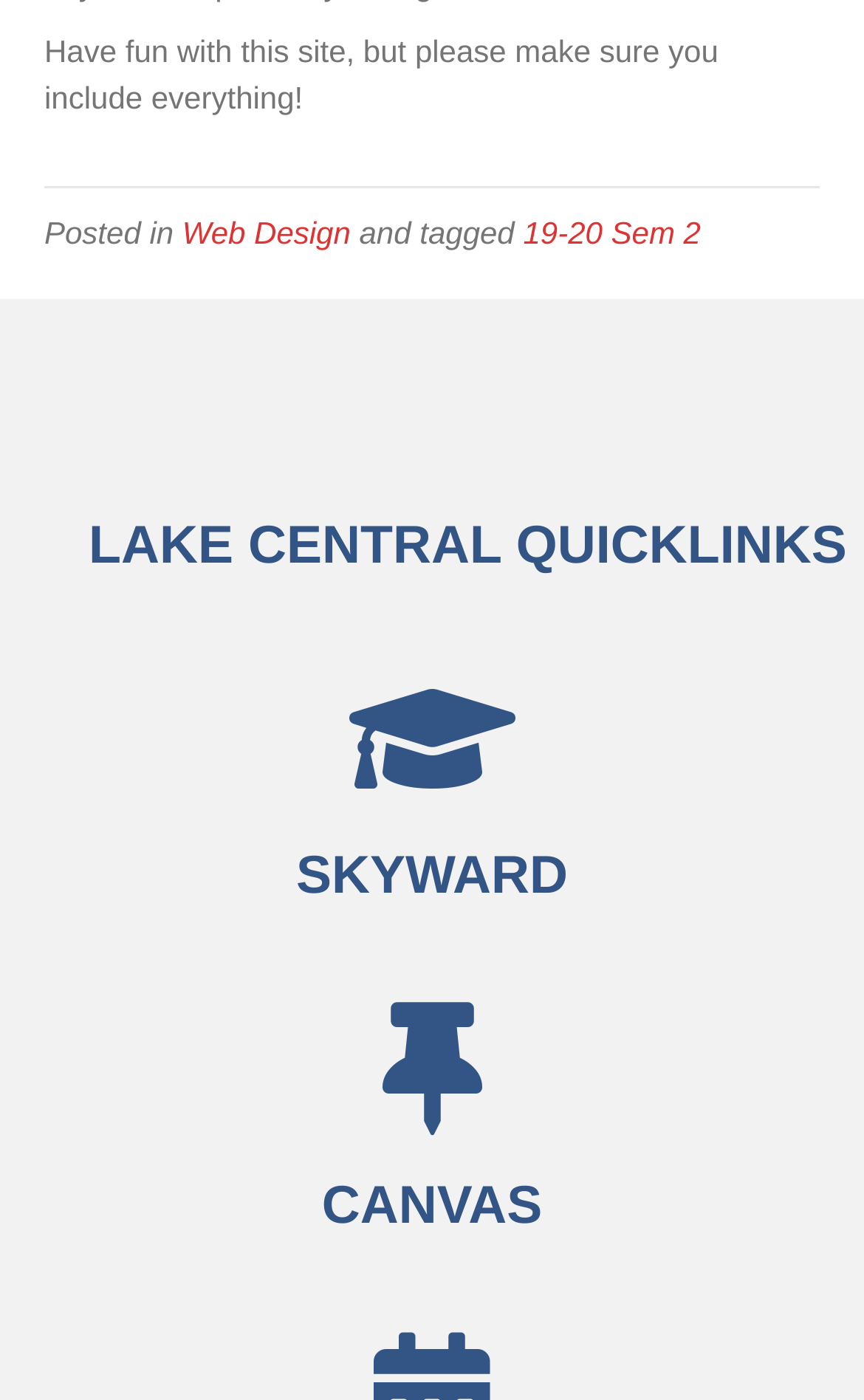Provide a single word or phrase answer to the question: 
What is the semester mentioned in the posted article?

19-20 Sem 2